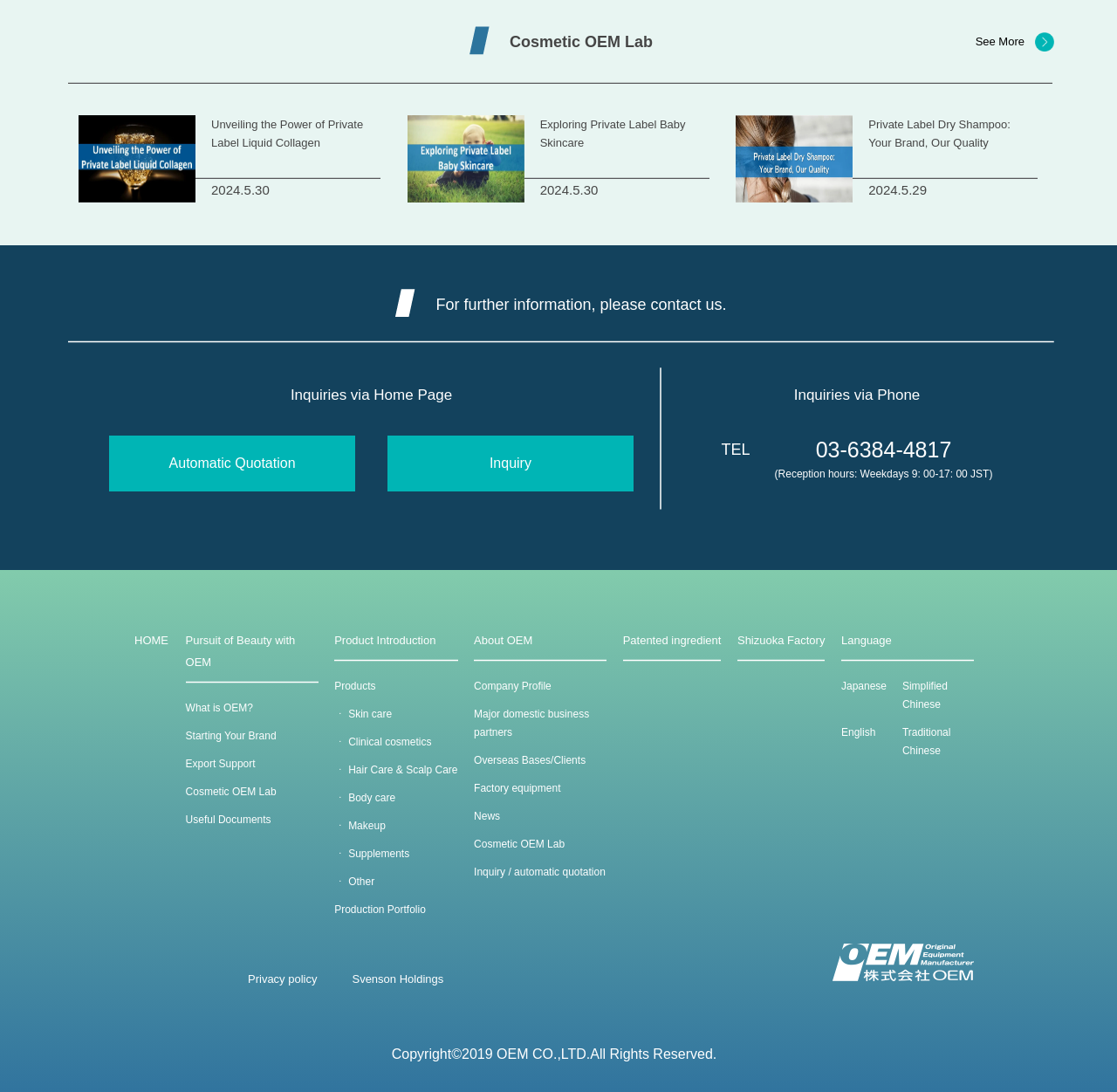Please provide the bounding box coordinates for the UI element as described: "Hair Care & Scalp Care". The coordinates must be four floats between 0 and 1, represented as [left, top, right, bottom].

[0.312, 0.699, 0.41, 0.71]